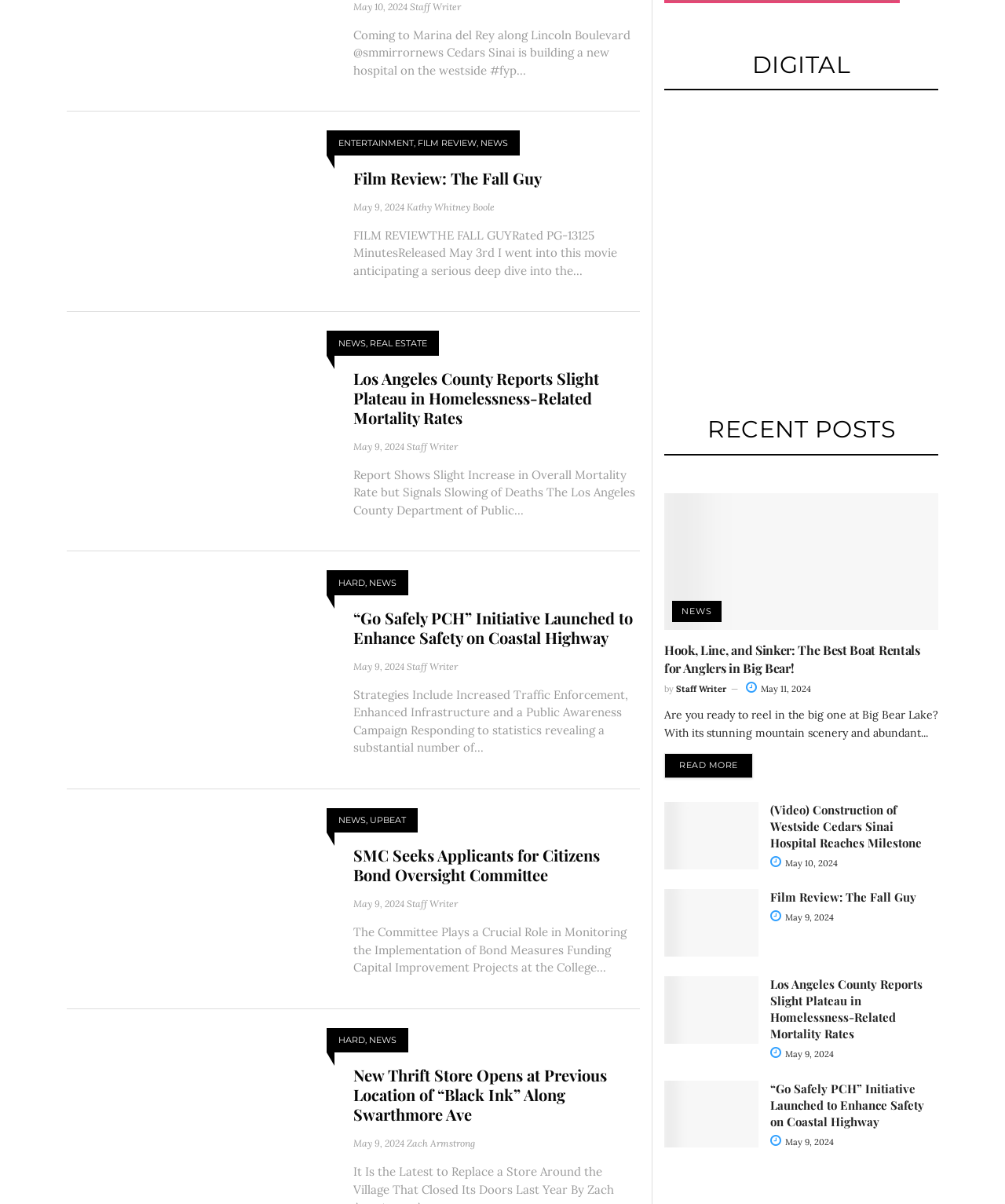Find and specify the bounding box coordinates that correspond to the clickable region for the instruction: "Click on 'Film Review: The Fall Guy'".

[0.352, 0.139, 0.637, 0.156]